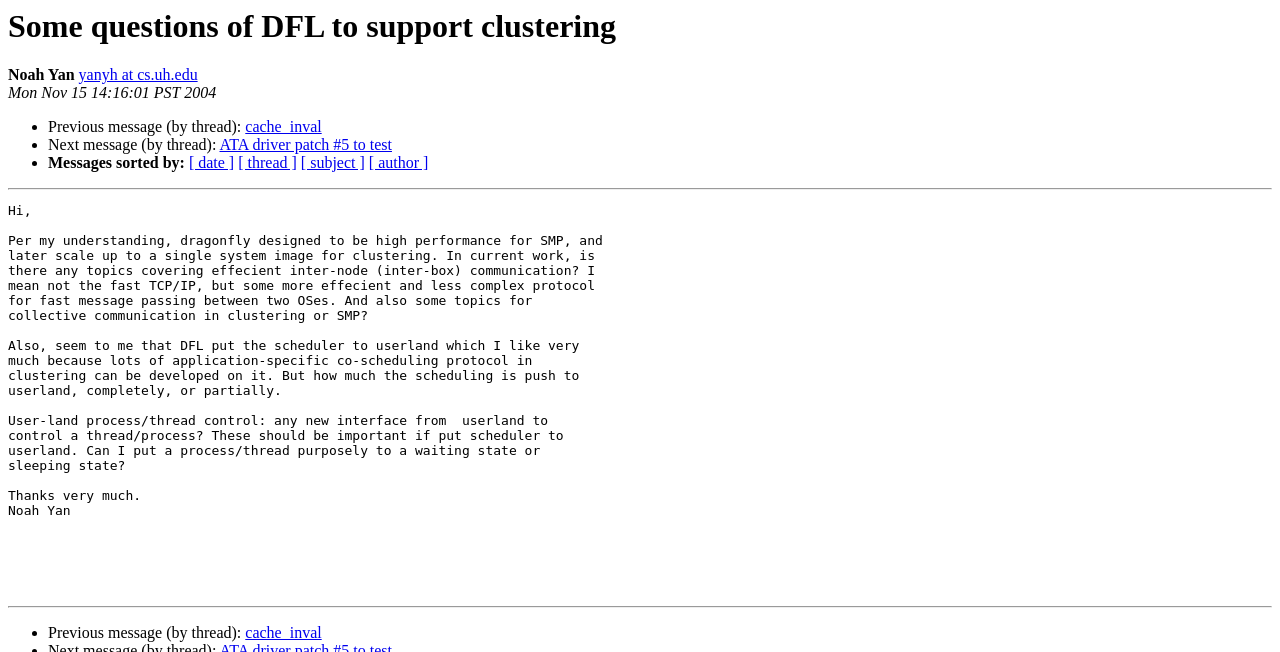Determine the bounding box coordinates of the clickable element to achieve the following action: 'View message in thread'. Provide the coordinates as four float values between 0 and 1, formatted as [left, top, right, bottom].

[0.192, 0.958, 0.251, 0.984]